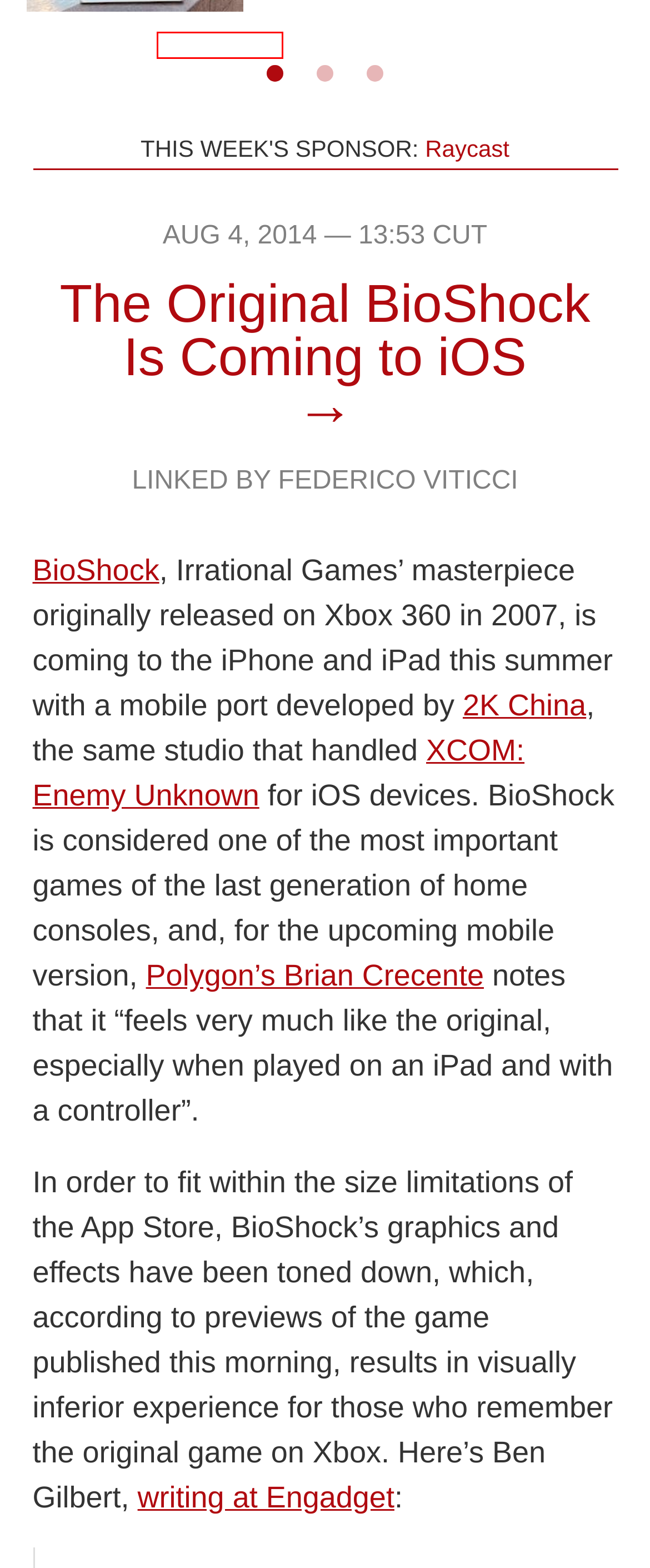Given a webpage screenshot with a UI element marked by a red bounding box, choose the description that best corresponds to the new webpage that will appear after clicking the element. The candidates are:
A. stories - MacStories
B. Federico Viticci | MacStories
C. stories – MacStories
D. reviews - MacStories
E. reviews – MacStories
F. Raycast - Your shortcut to everything
G. Yahoo
H. Hands-On with ‘Bioshock’ for iOS – The World of Rapture in the Palm of Your Hands – TouchArcade

D